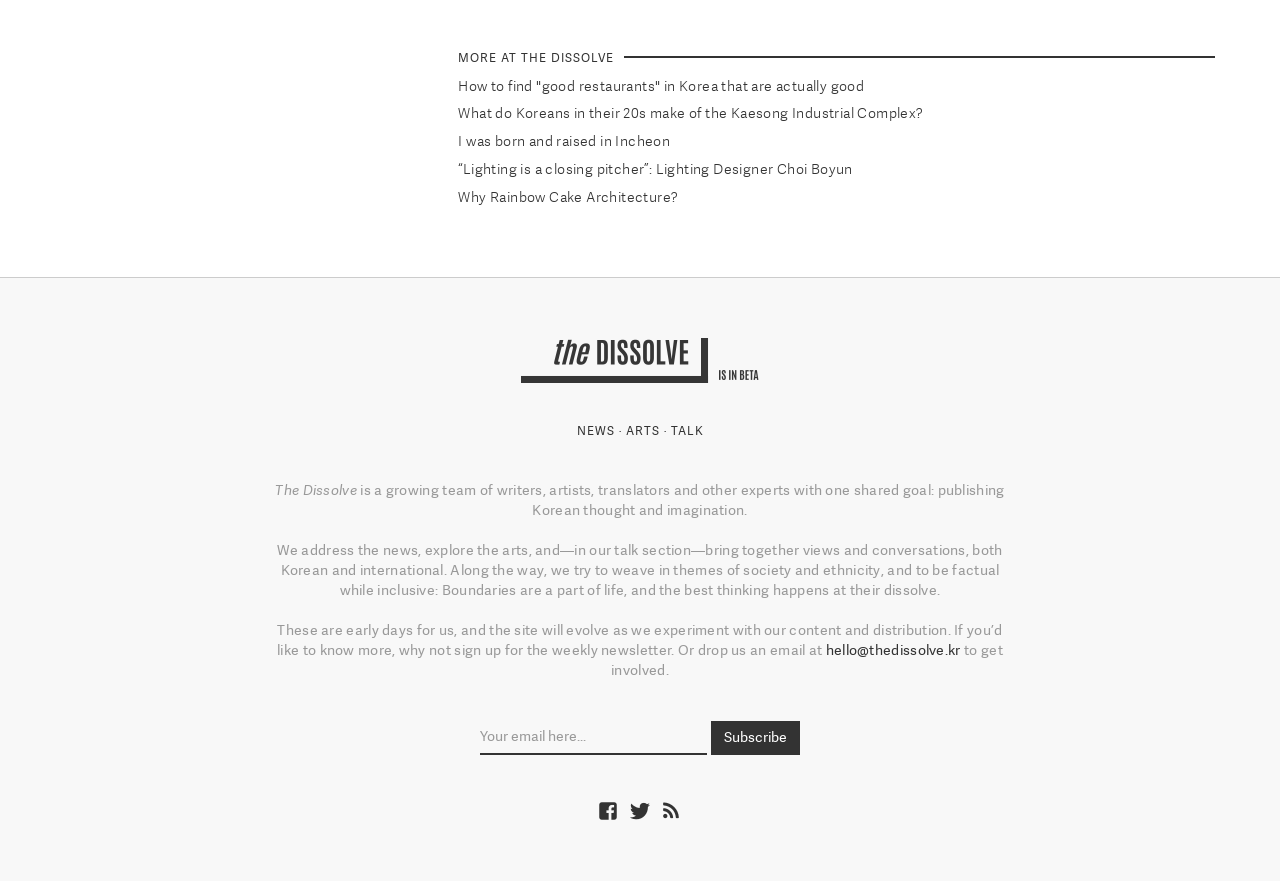Predict the bounding box coordinates for the UI element described as: "Why Rainbow Cake Architecture?". The coordinates should be four float numbers between 0 and 1, presented as [left, top, right, bottom].

[0.358, 0.214, 0.53, 0.232]